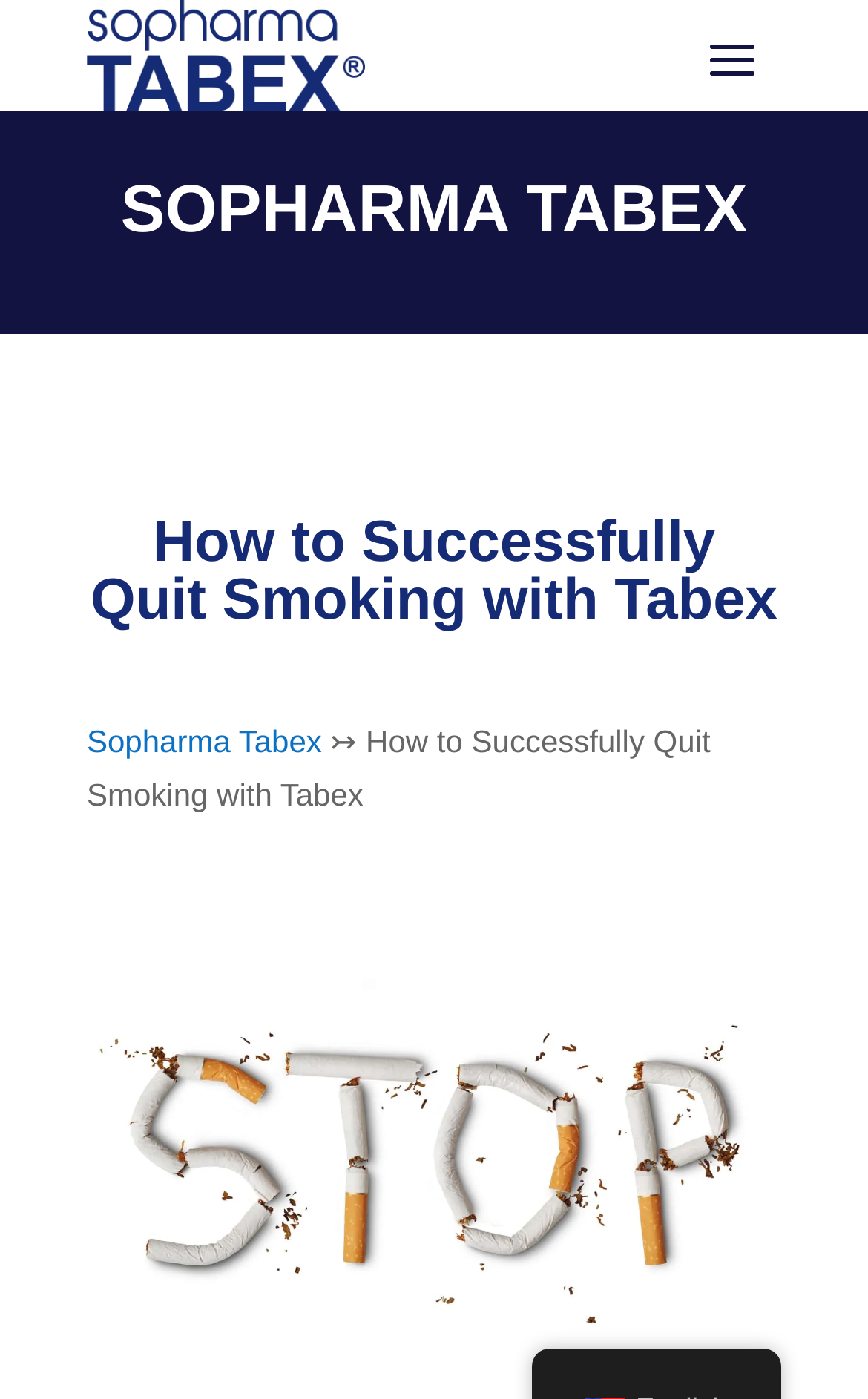Please reply to the following question using a single word or phrase: 
What is the topic of the image on the webpage?

Social Impact of Smoking